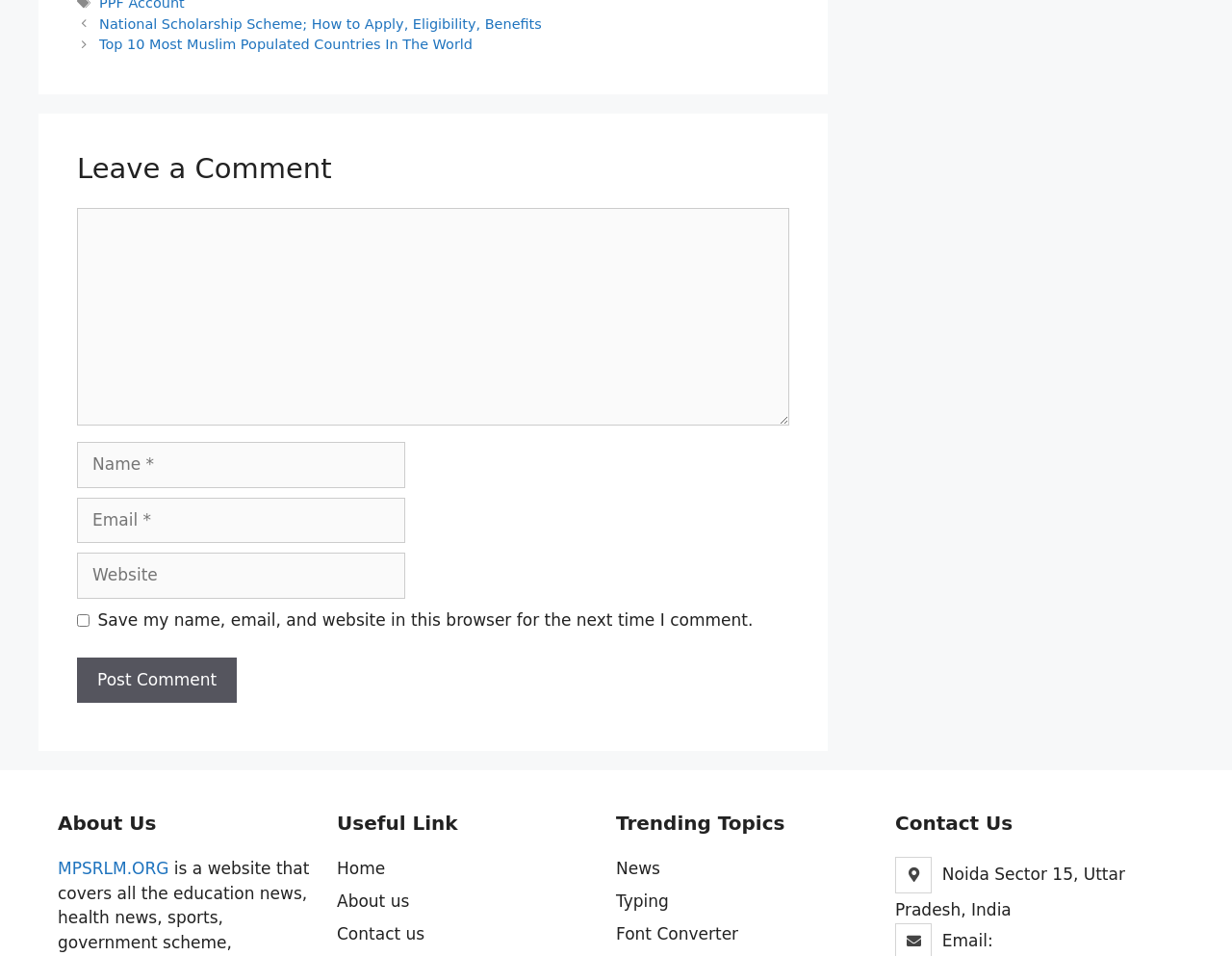Could you locate the bounding box coordinates for the section that should be clicked to accomplish this task: "Visit the 'National Scholarship Scheme' page".

[0.081, 0.017, 0.44, 0.033]